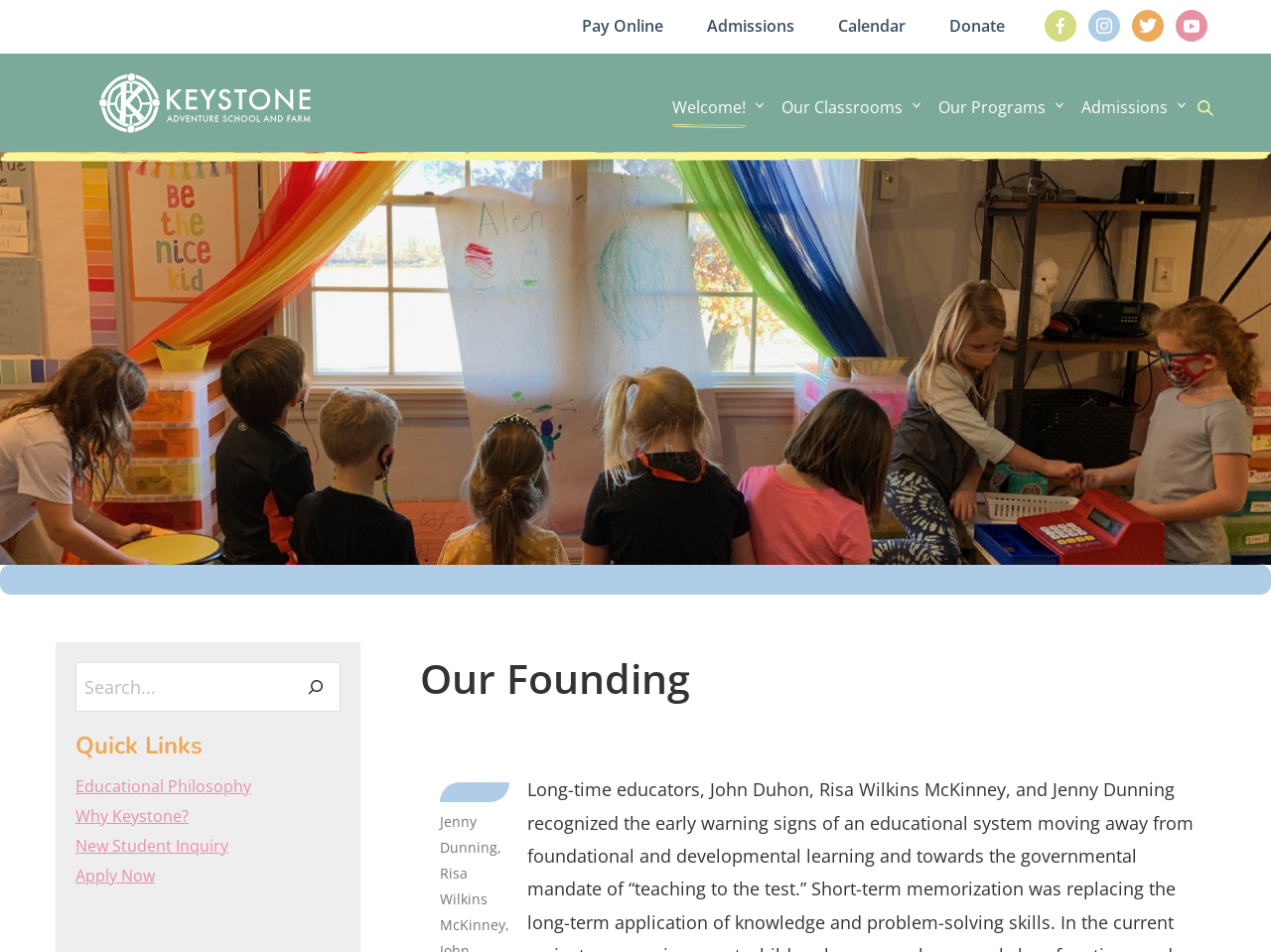Determine the coordinates of the bounding box that should be clicked to complete the instruction: "Read about Our Founding". The coordinates should be represented by four float numbers between 0 and 1: [left, top, right, bottom].

[0.0, 0.16, 1.0, 0.594]